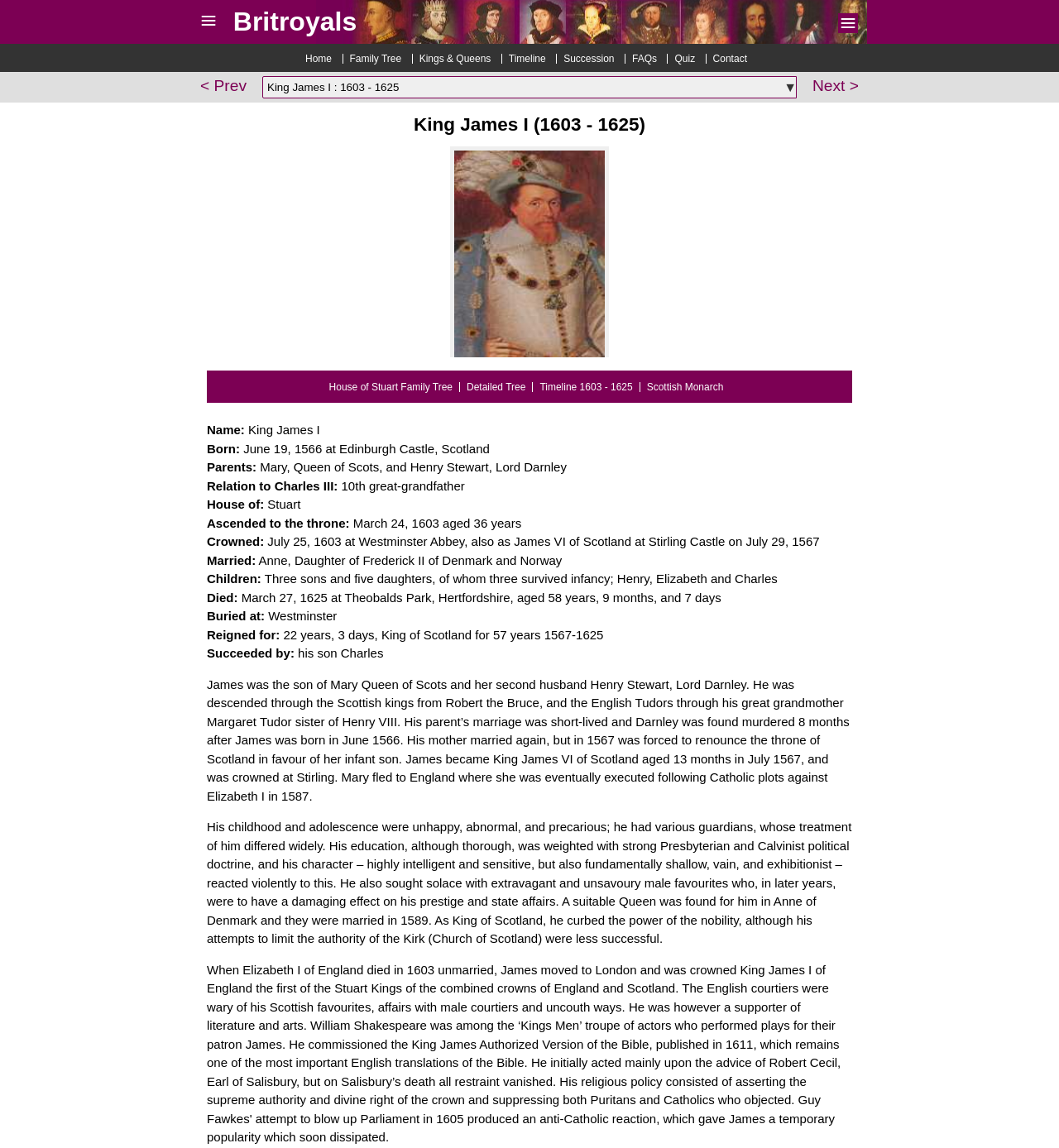Identify the bounding box for the UI element described as: "Timeline 1603 - 1625". The coordinates should be four float numbers between 0 and 1, i.e., [left, top, right, bottom].

[0.503, 0.333, 0.604, 0.342]